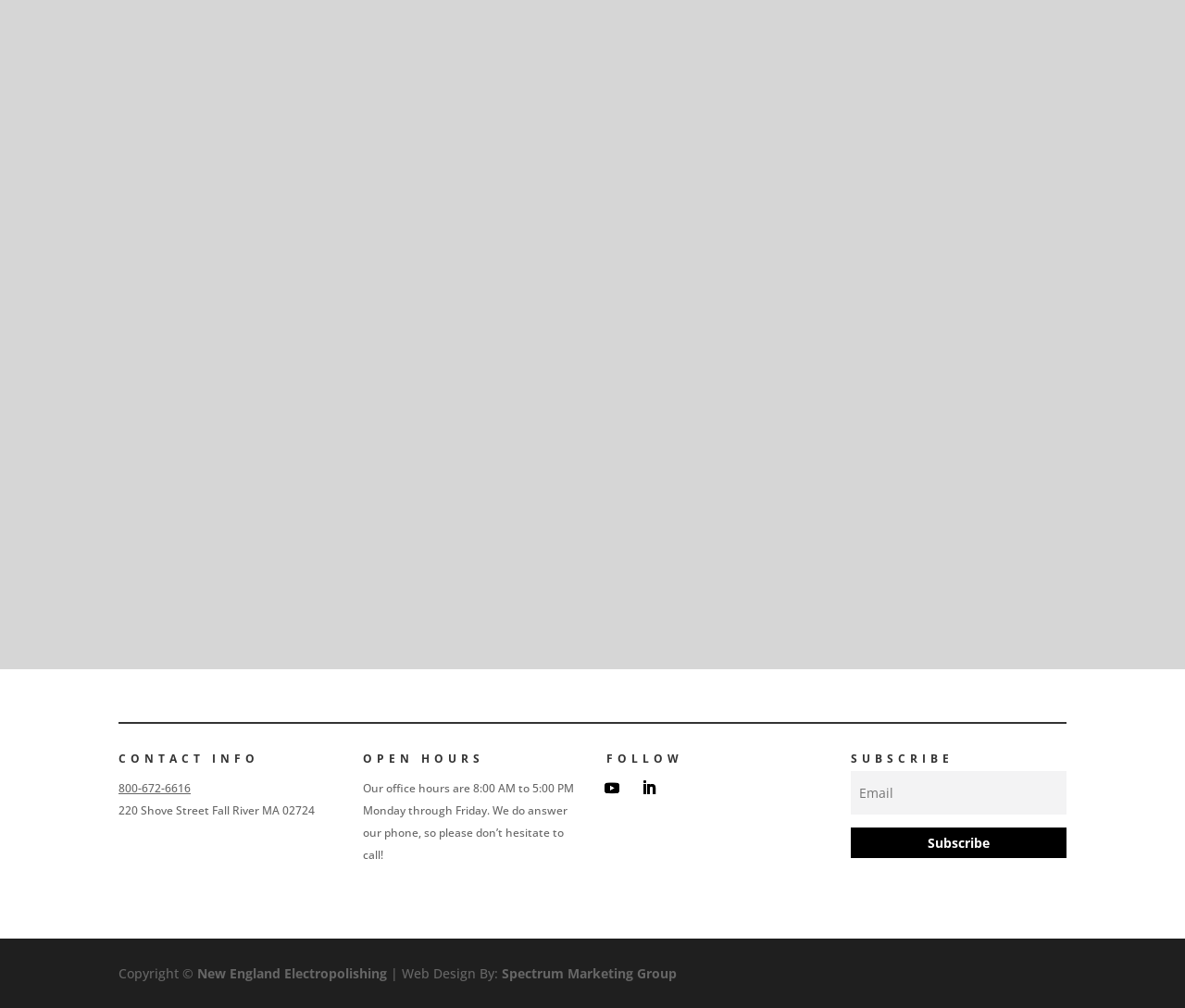What are the office hours?
Please elaborate on the answer to the question with detailed information.

The office hours are mentioned in the text 'Our office hours are 8:00 AM to 5:00 PM Monday through Friday.' under the 'OPEN HOURS' heading, which is located in the middle of the webpage.